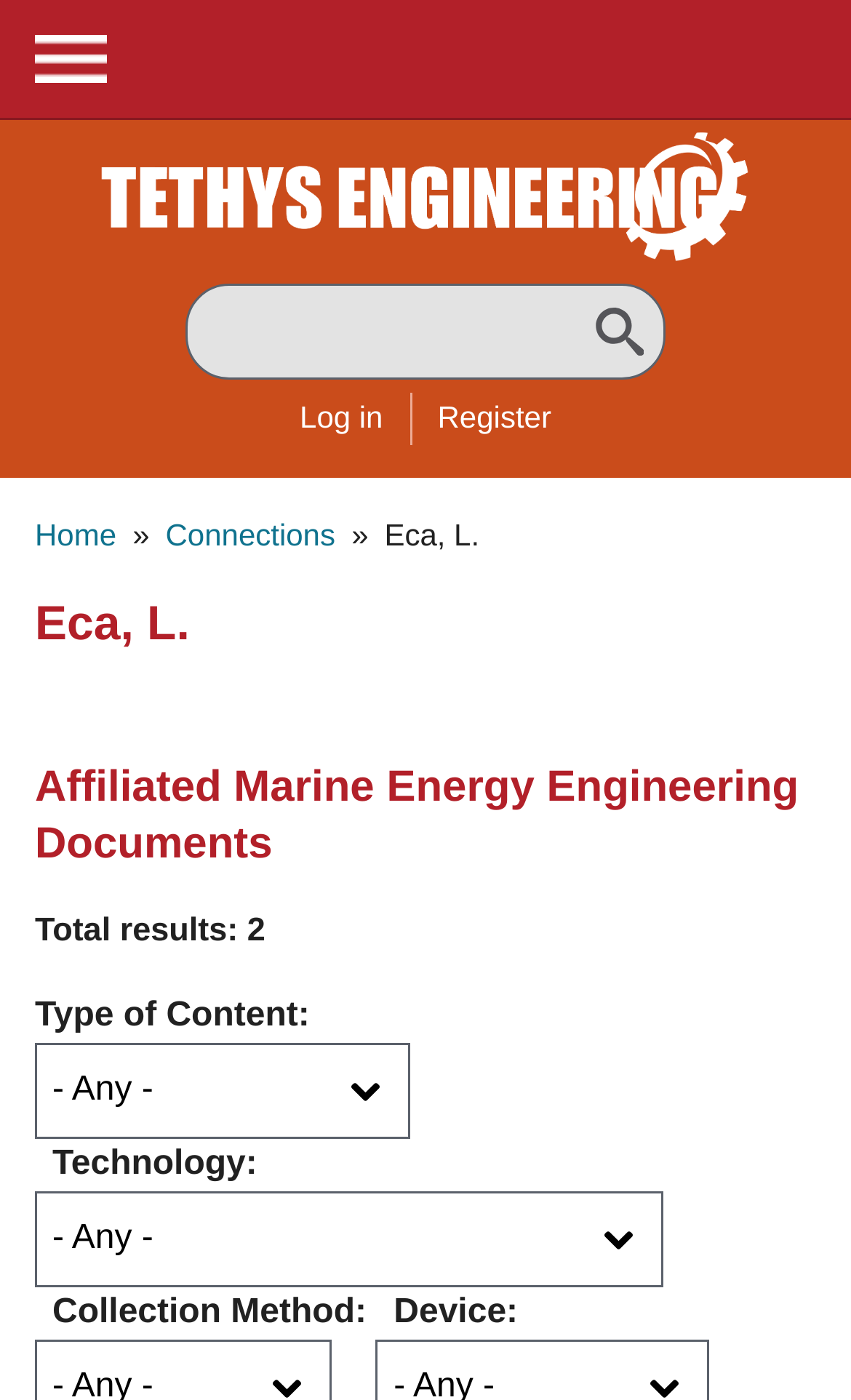Can you specify the bounding box coordinates of the area that needs to be clicked to fulfill the following instruction: "Search for something"?

[0.218, 0.203, 0.782, 0.271]